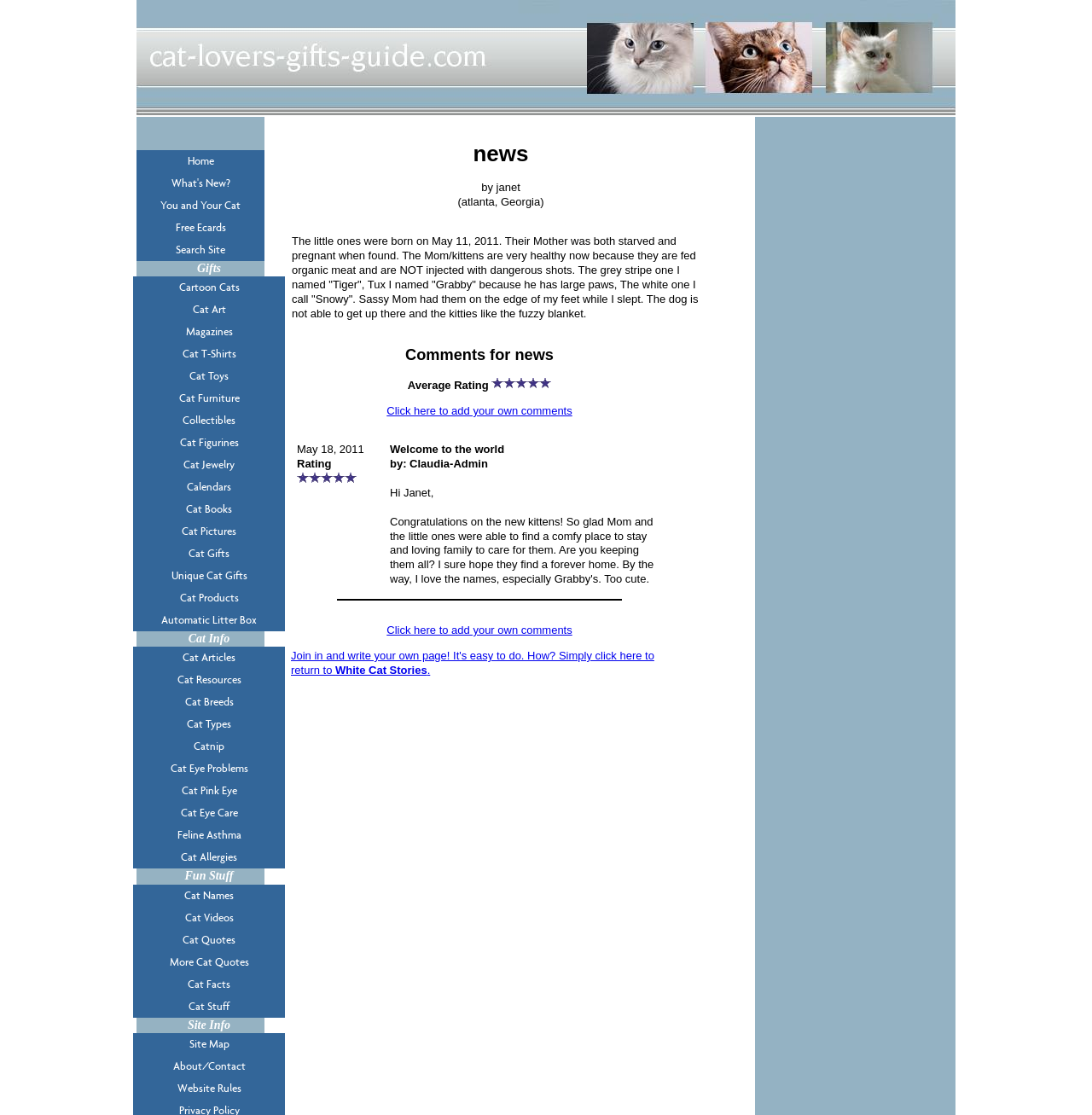What is the purpose of the link 'Click here to add your own comments'?
Examine the screenshot and reply with a single word or phrase.

To add comments